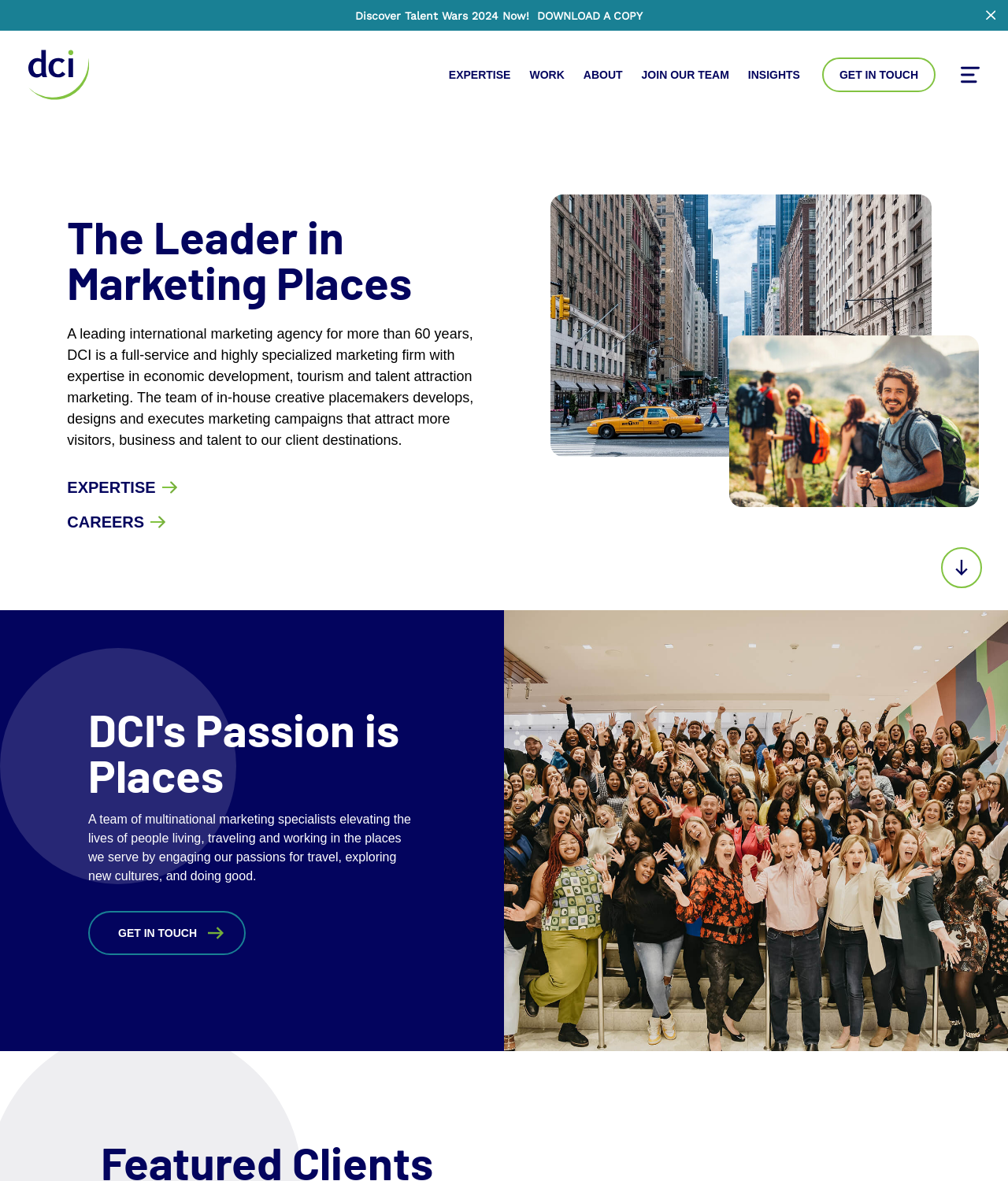What is the name of the company?
Using the screenshot, give a one-word or short phrase answer.

DCI